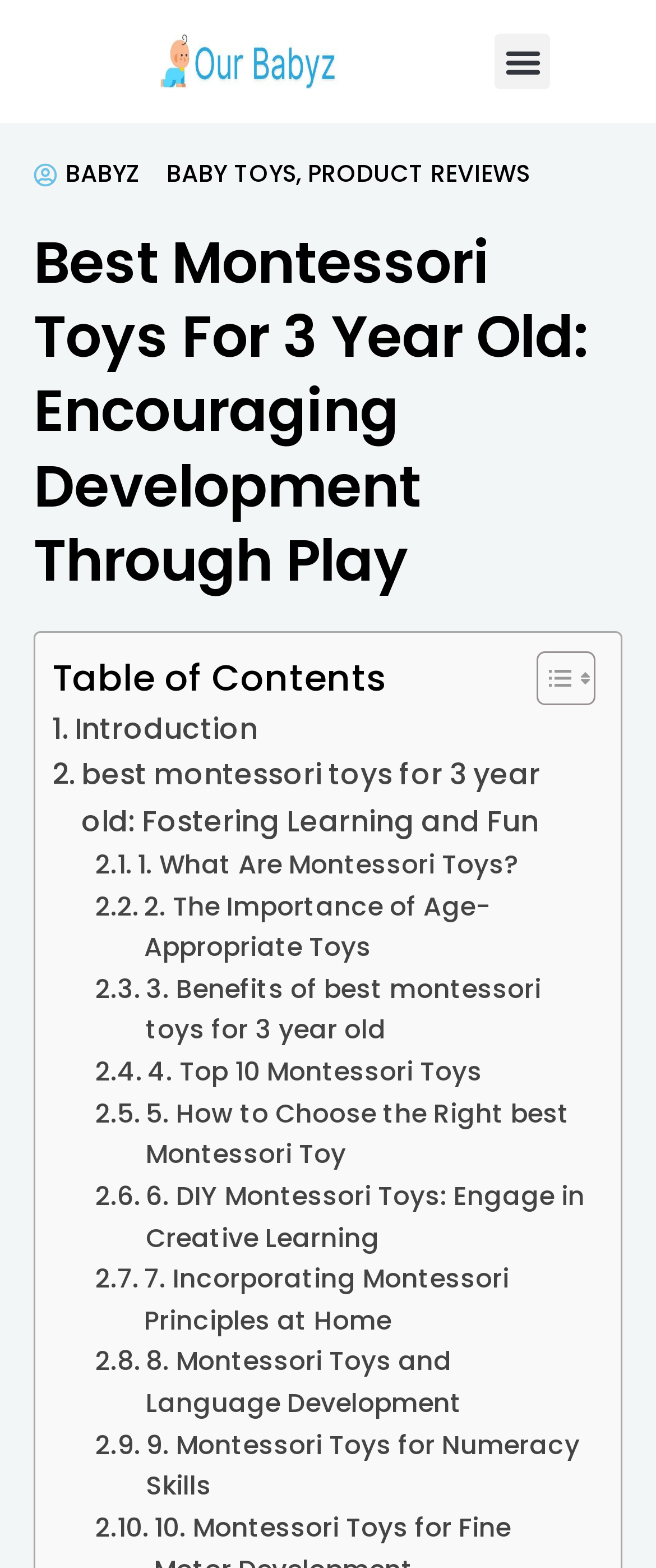Given the element description, predict the bounding box coordinates in the format (top-left x, top-left y, bottom-right x, bottom-right y), using floating point numbers between 0 and 1: Toggle

[0.779, 0.414, 0.895, 0.451]